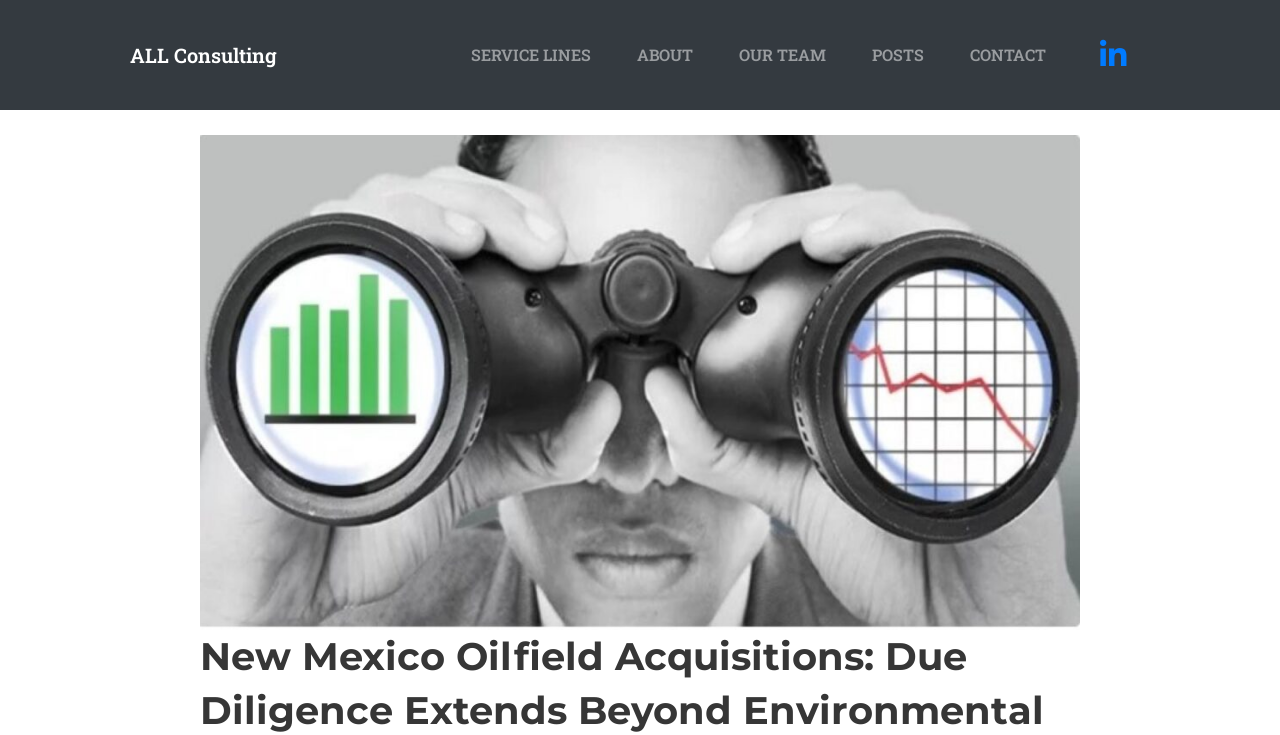What is the last navigation link?
Based on the screenshot, respond with a single word or phrase.

CONTACT